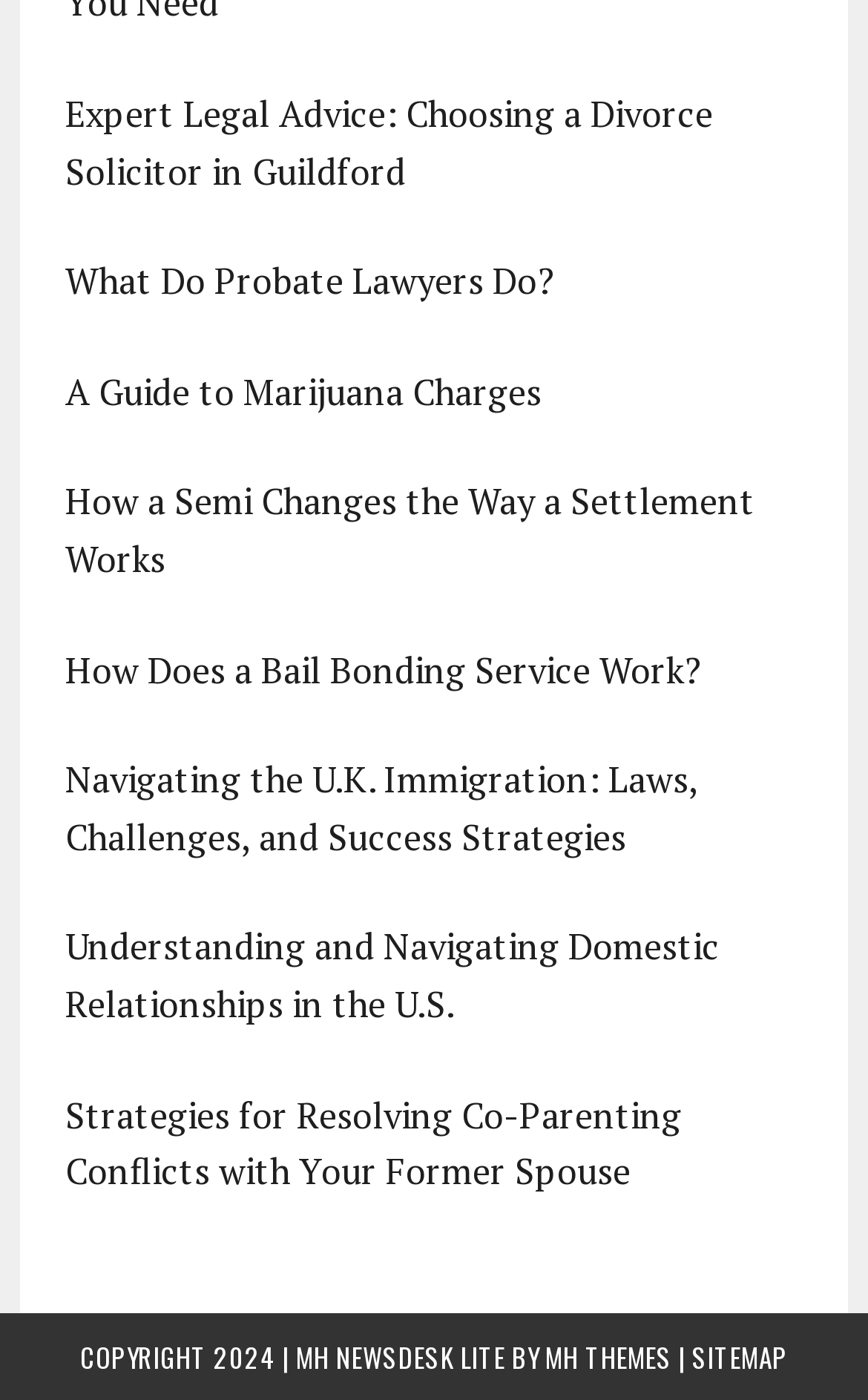Identify the bounding box coordinates of the region that should be clicked to execute the following instruction: "Check the copyright information".

[0.092, 0.955, 0.628, 0.982]